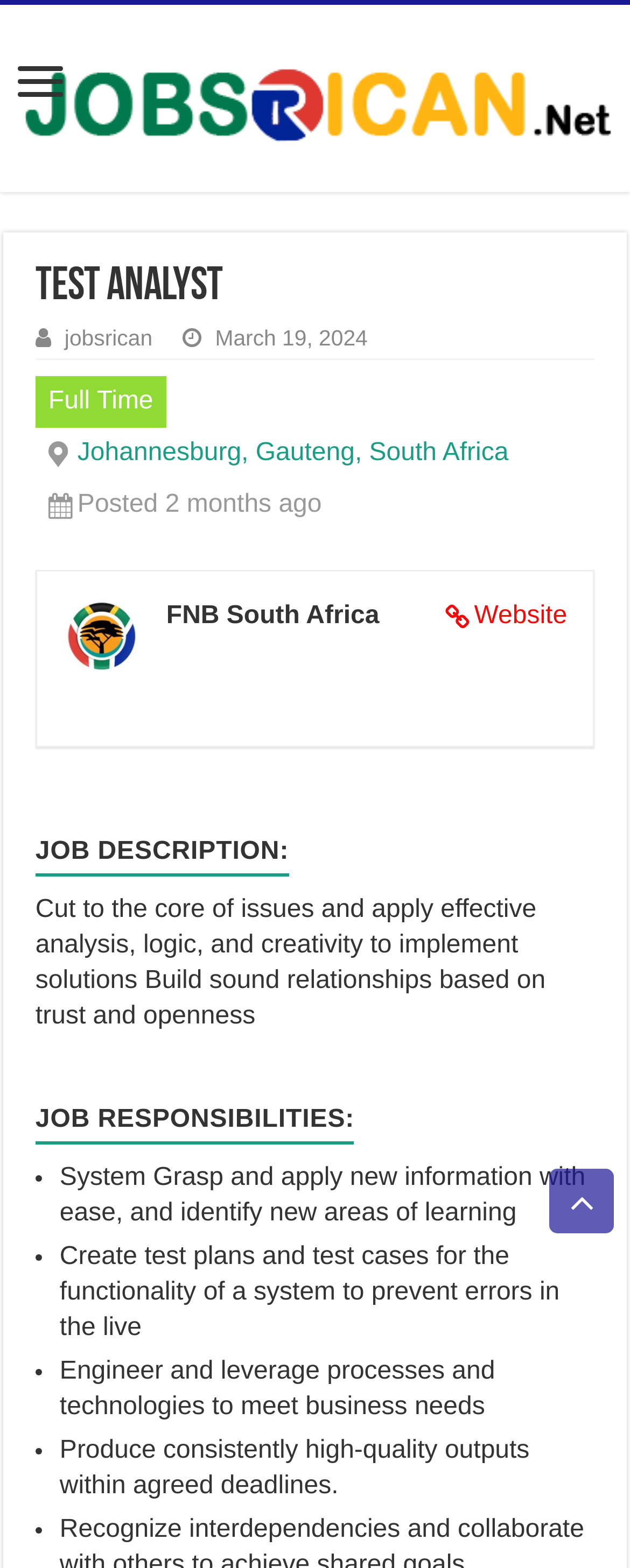How many job responsibilities are listed?
Look at the screenshot and respond with a single word or phrase.

4